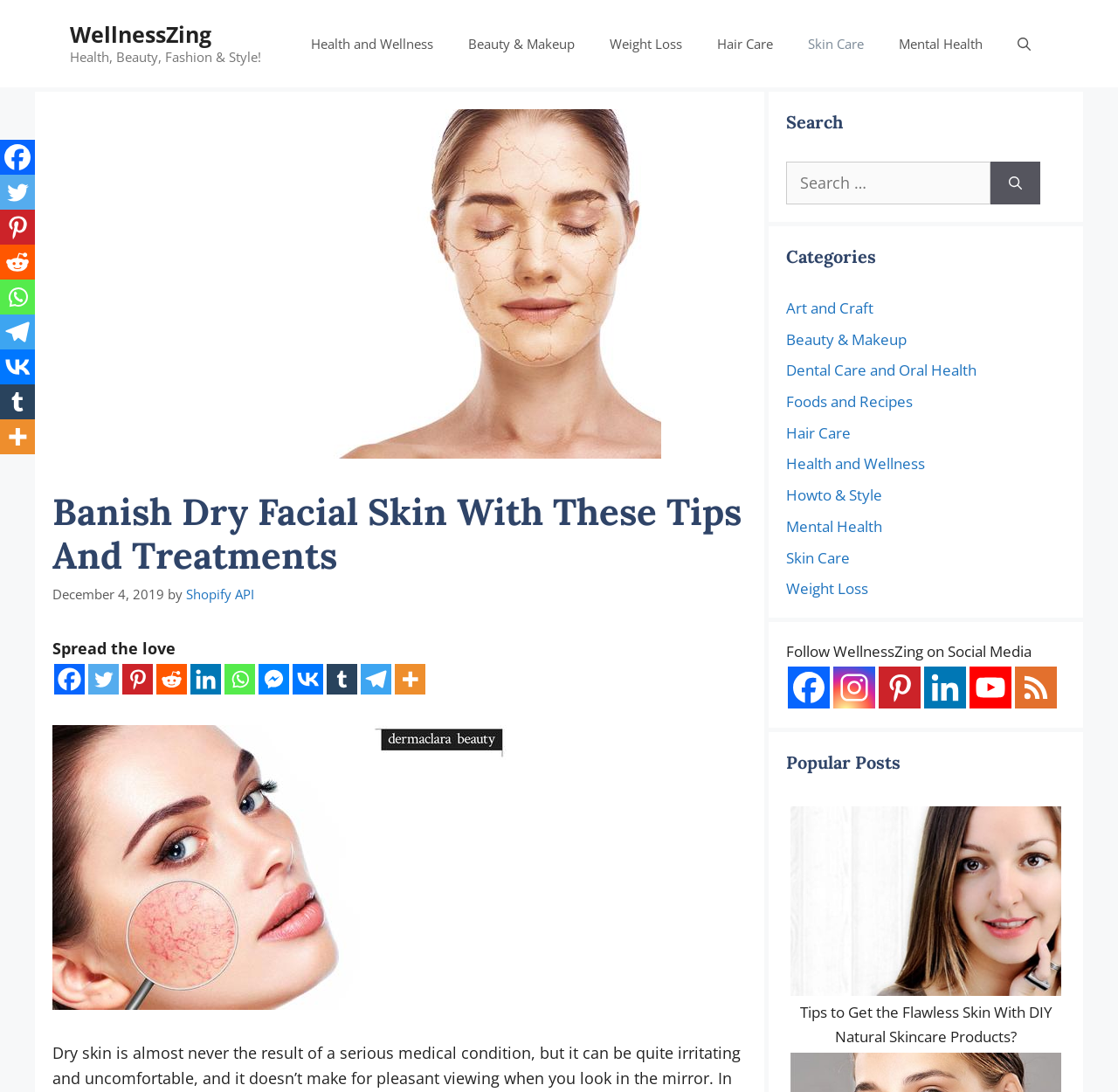Carefully examine the image and provide an in-depth answer to the question: What is the website's name?

The website's name is WellnessZing, which can be found in the banner section at the top of the webpage, indicated by the link 'WellnessZing' with bounding box coordinates [0.062, 0.017, 0.189, 0.045].